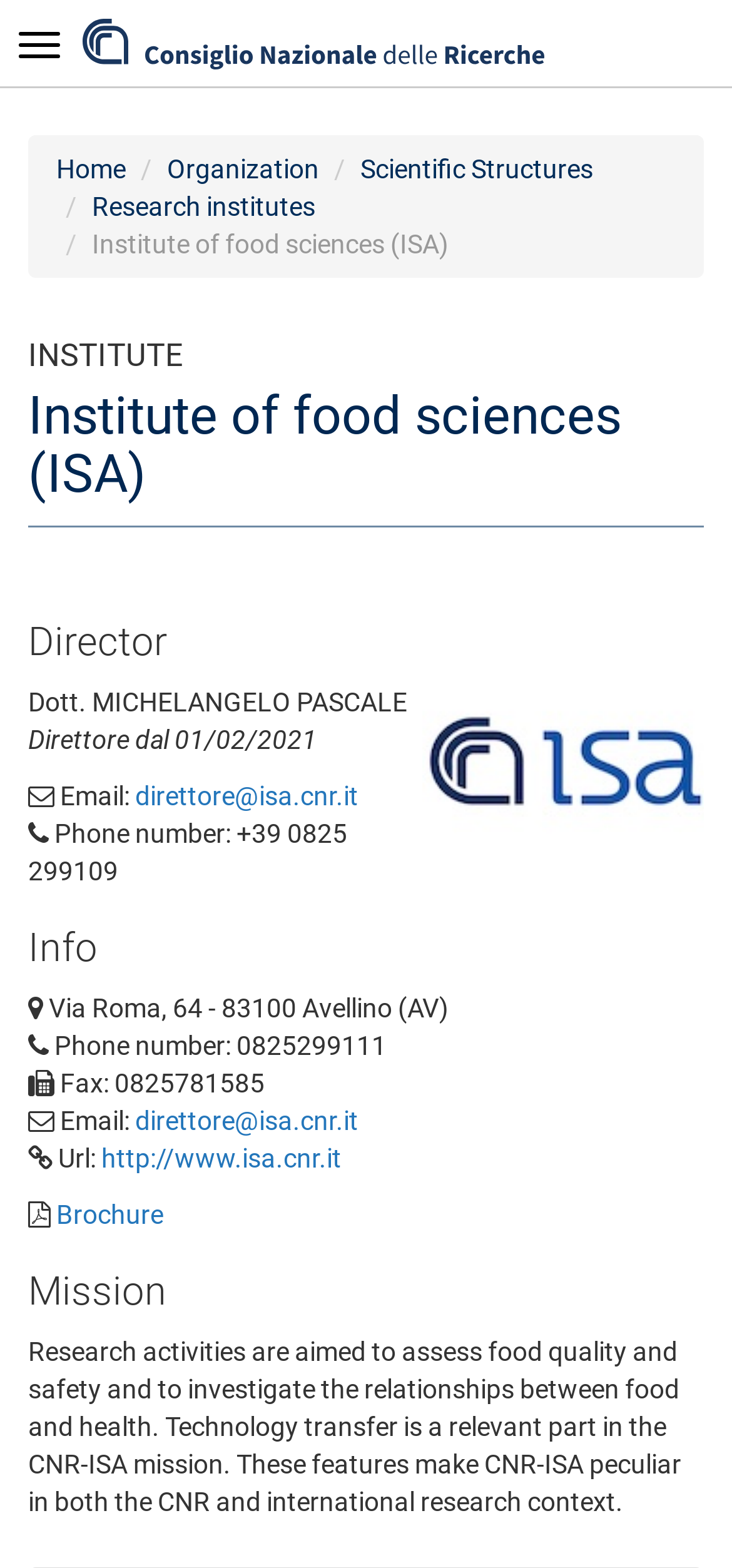Please specify the bounding box coordinates of the region to click in order to perform the following instruction: "Contact the director via email".

[0.185, 0.498, 0.49, 0.517]